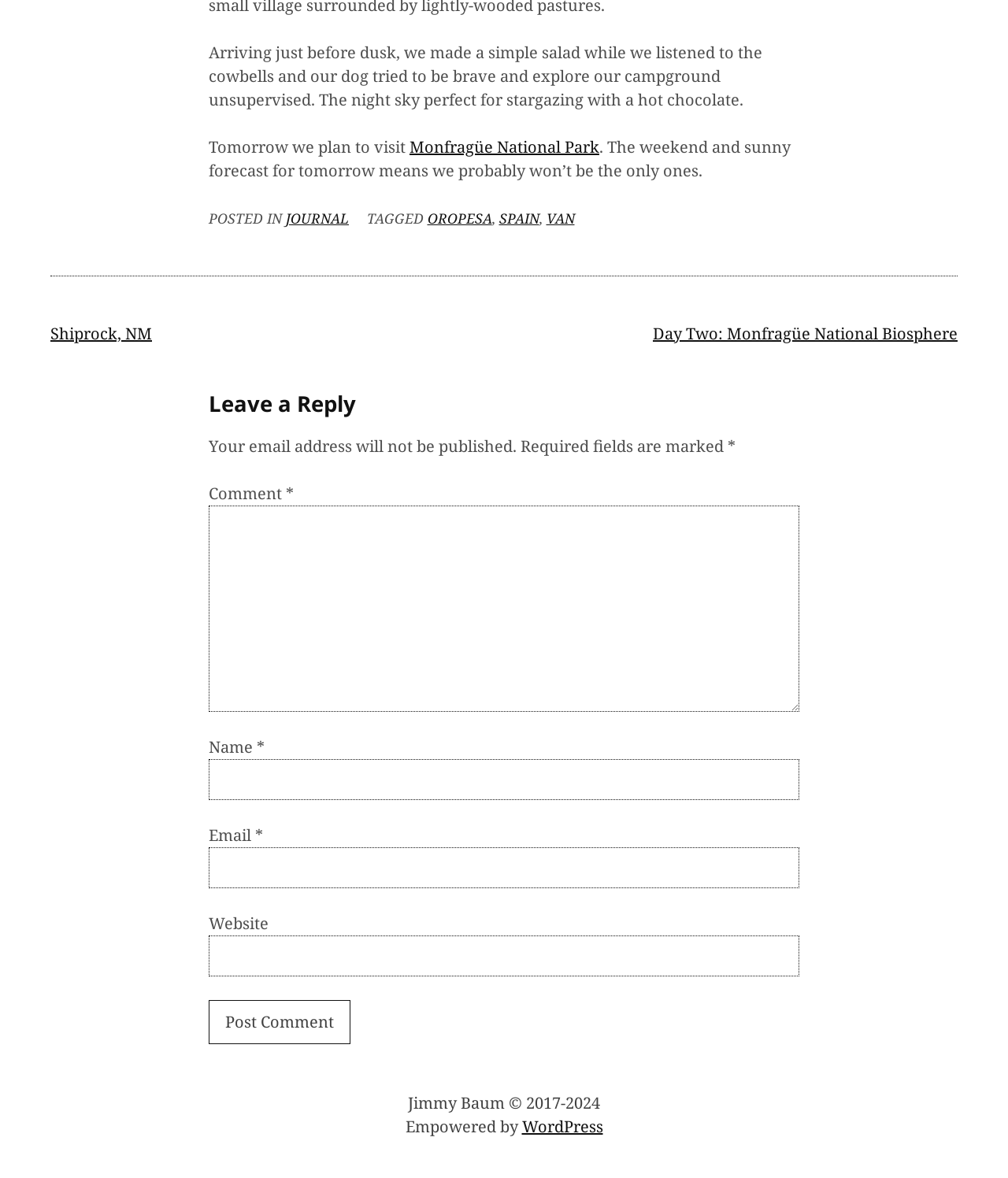Please identify the bounding box coordinates of the element's region that should be clicked to execute the following instruction: "Click on the link to Shiprock, NM". The bounding box coordinates must be four float numbers between 0 and 1, i.e., [left, top, right, bottom].

[0.05, 0.274, 0.151, 0.292]